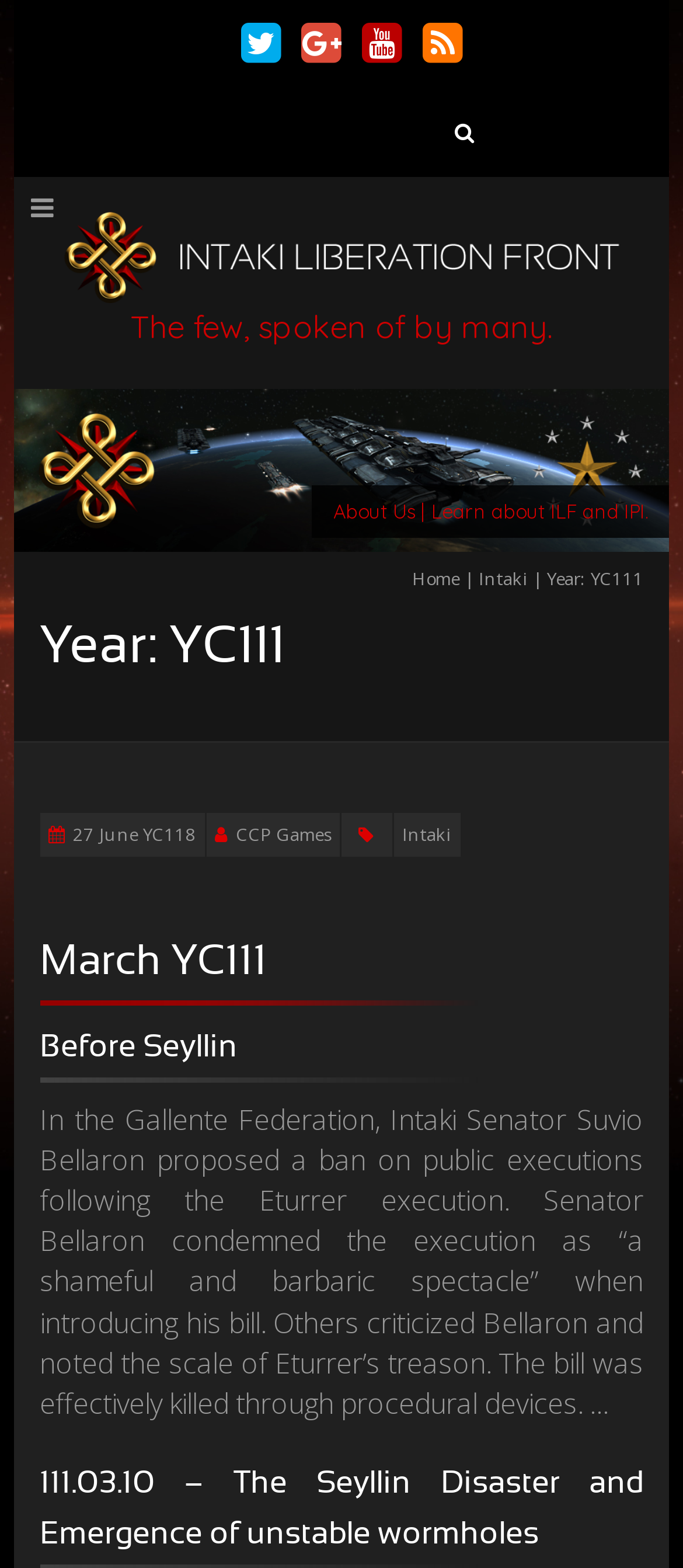How many links are in the top navigation bar?
Please respond to the question with a detailed and well-explained answer.

I counted the links in the top navigation bar, which are ' ', ' ', ' ', and ' '. There are 4 links in total.